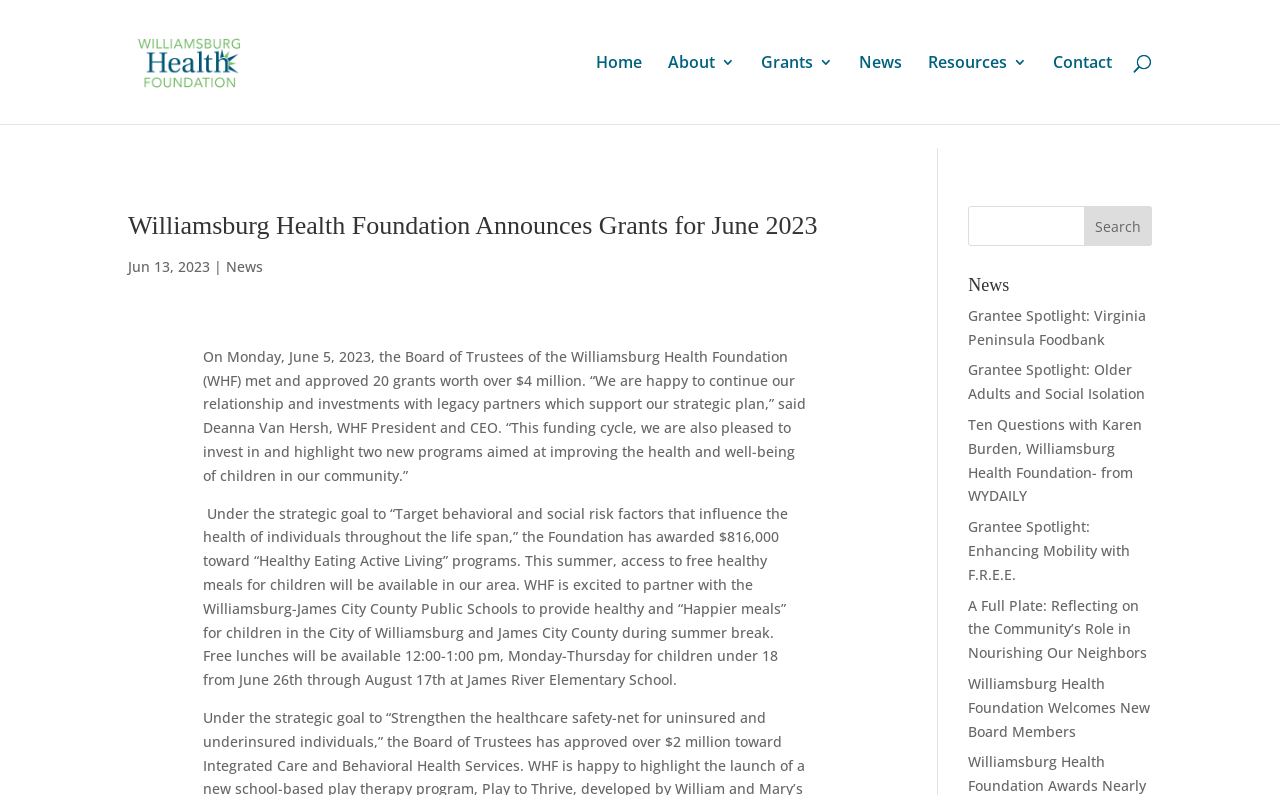Use a single word or phrase to answer the question: What is the topic of the 'Healthy Eating Active Living' program?

Children's health